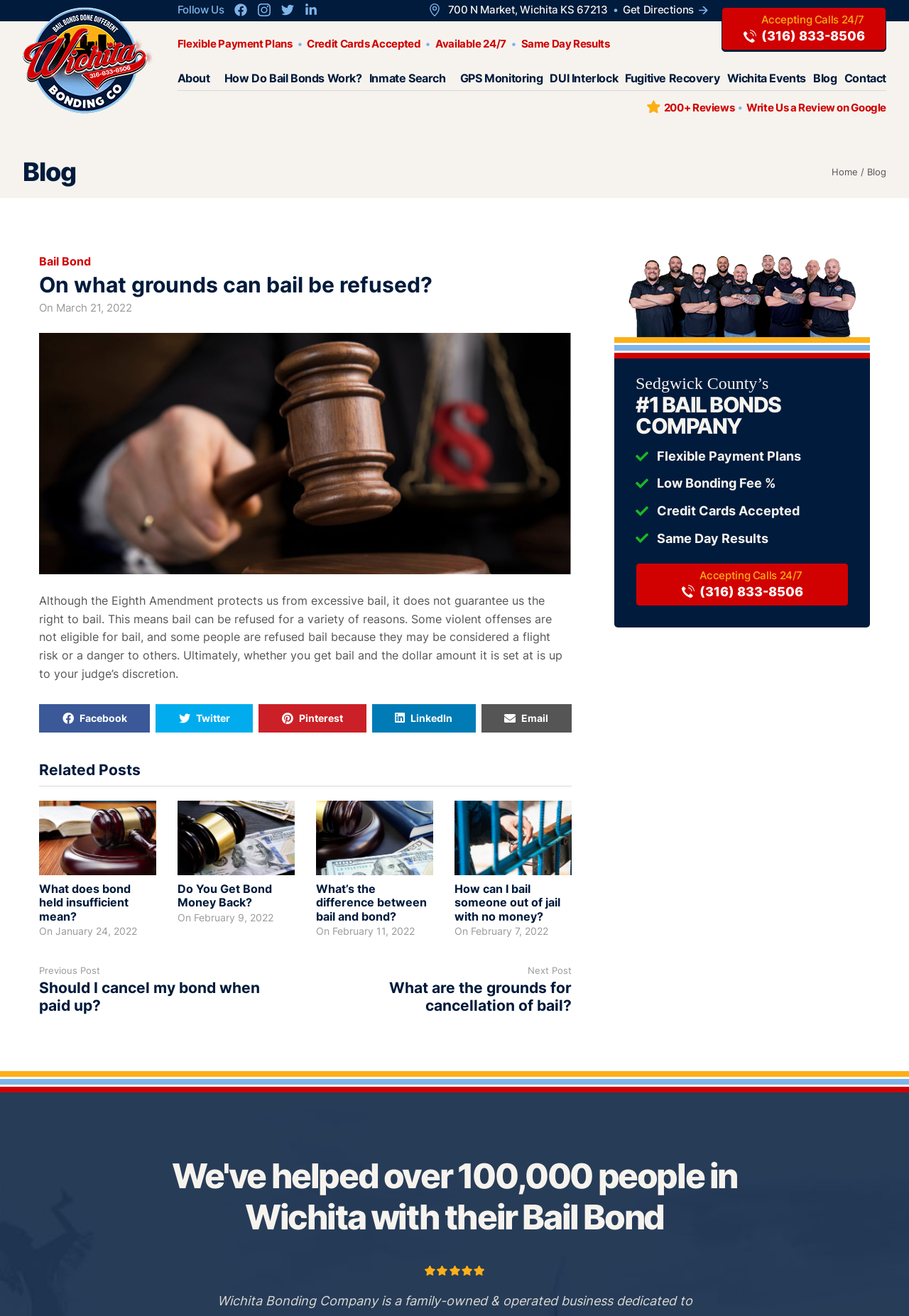Show the bounding box coordinates of the element that should be clicked to complete the task: "Click on the 'About' link".

[0.195, 0.054, 0.239, 0.065]